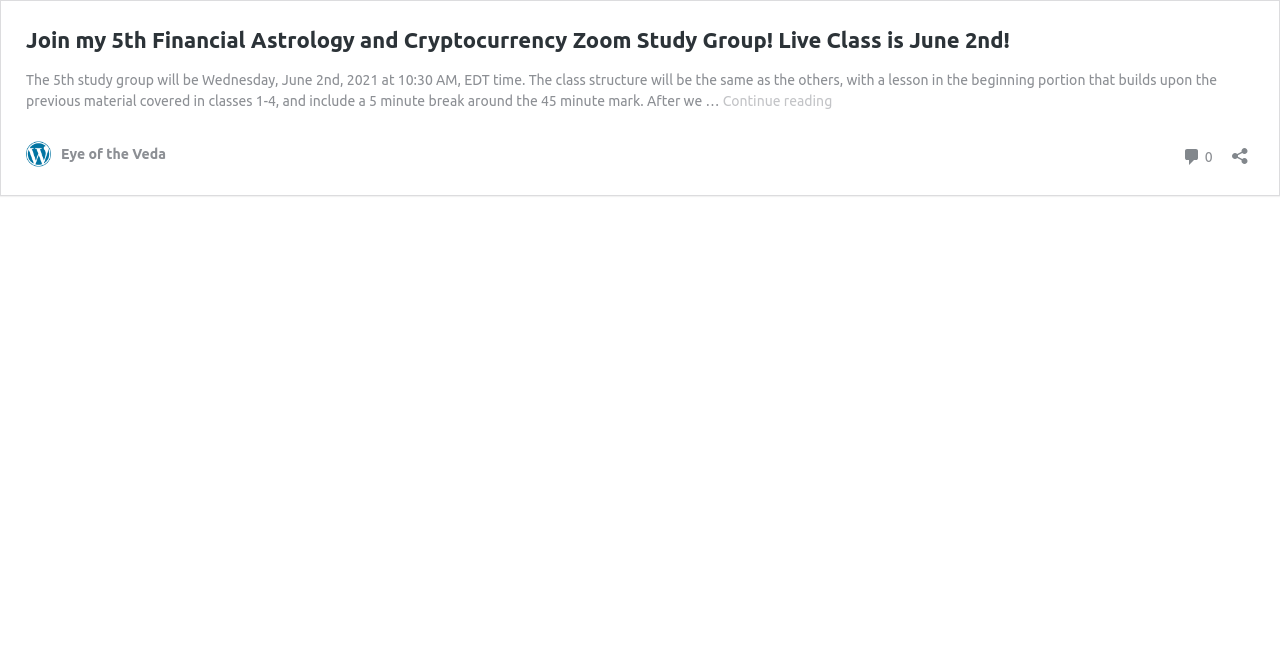Highlight the bounding box of the UI element that corresponds to this description: "name="author" placeholder="Name"".

None